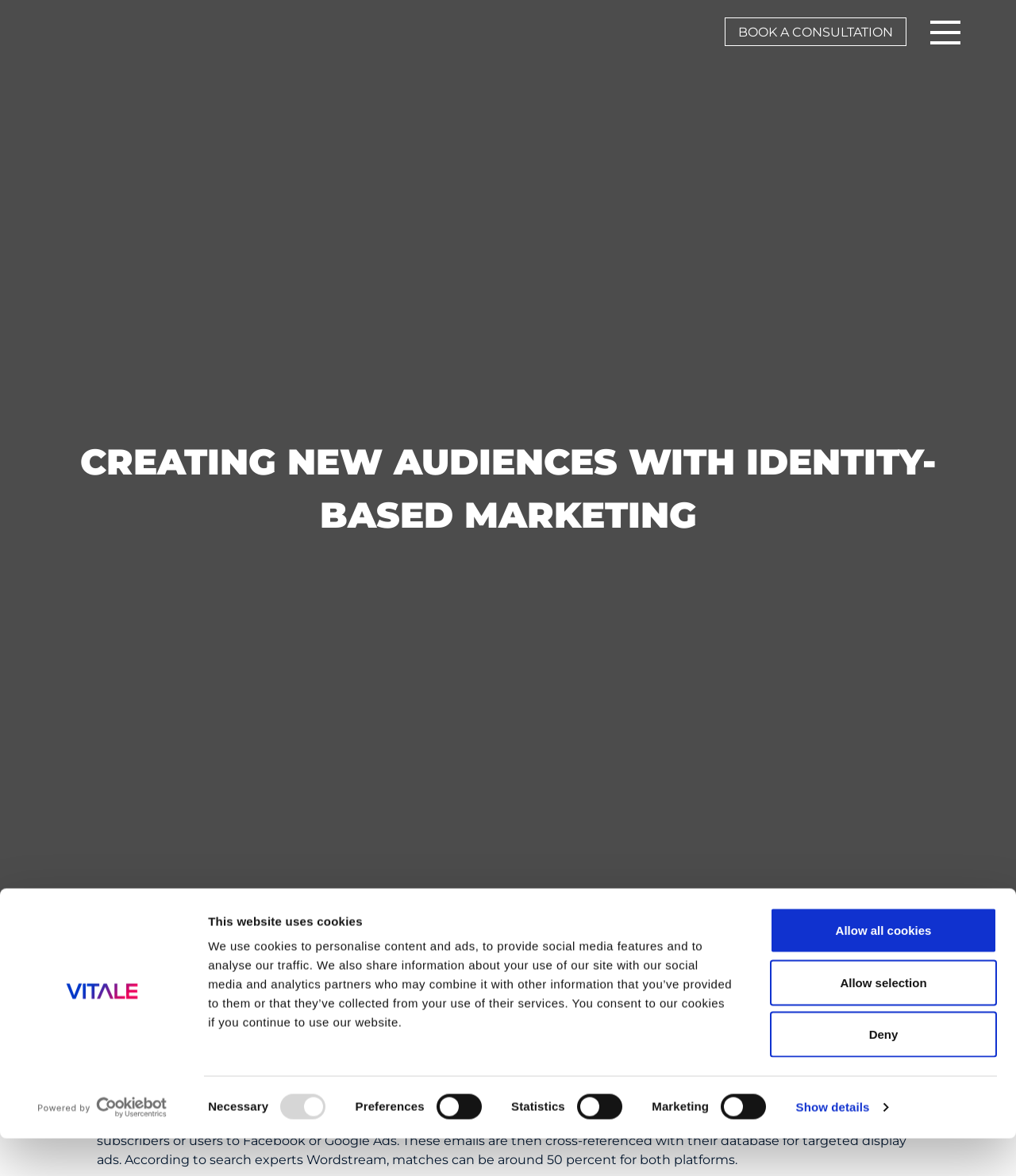Identify and provide the bounding box for the element described by: "Deny".

[0.758, 0.77, 0.981, 0.809]